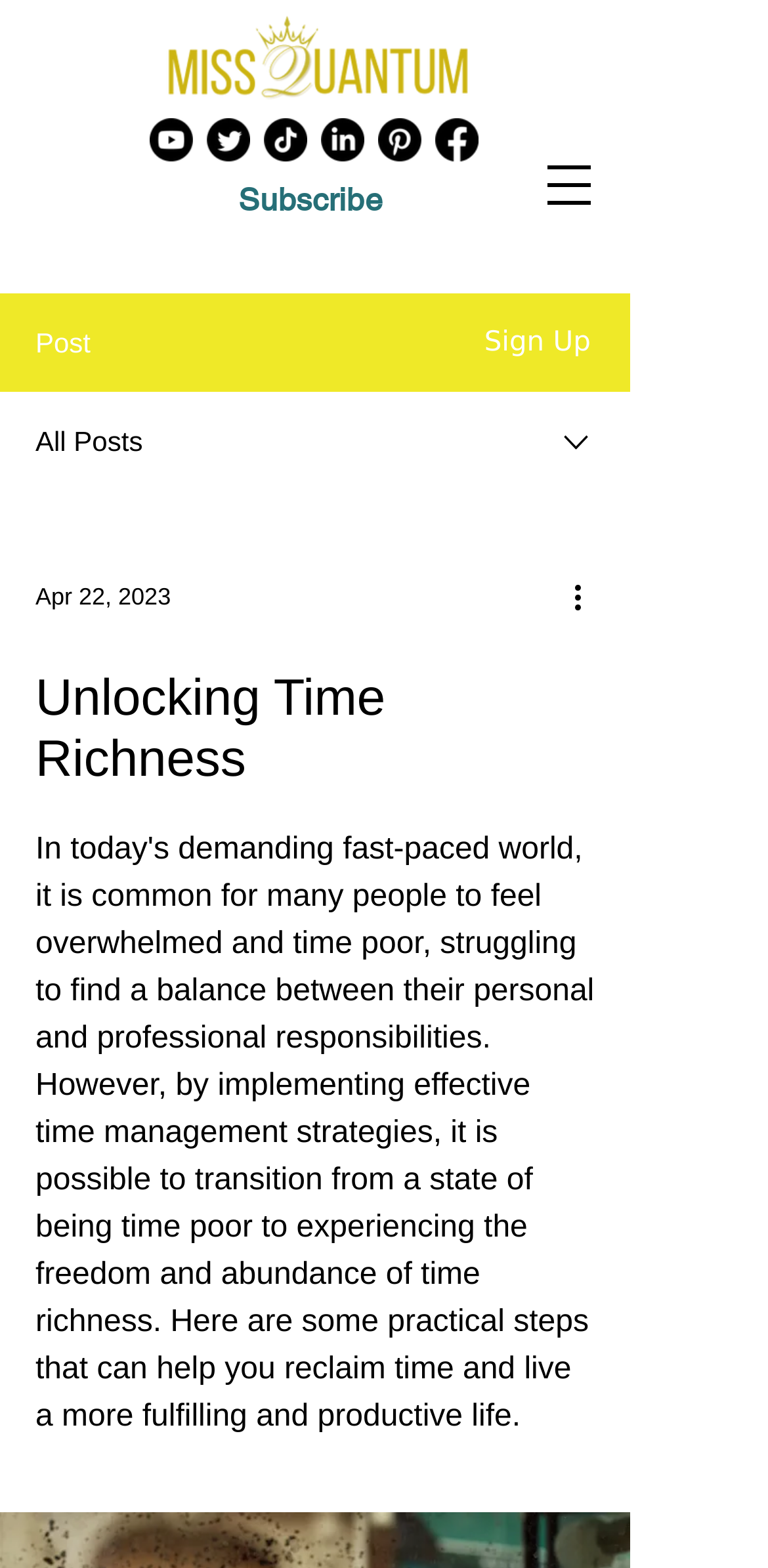Locate the bounding box coordinates of the clickable region necessary to complete the following instruction: "Open navigation menu". Provide the coordinates in the format of four float numbers between 0 and 1, i.e., [left, top, right, bottom].

[0.677, 0.087, 0.805, 0.149]